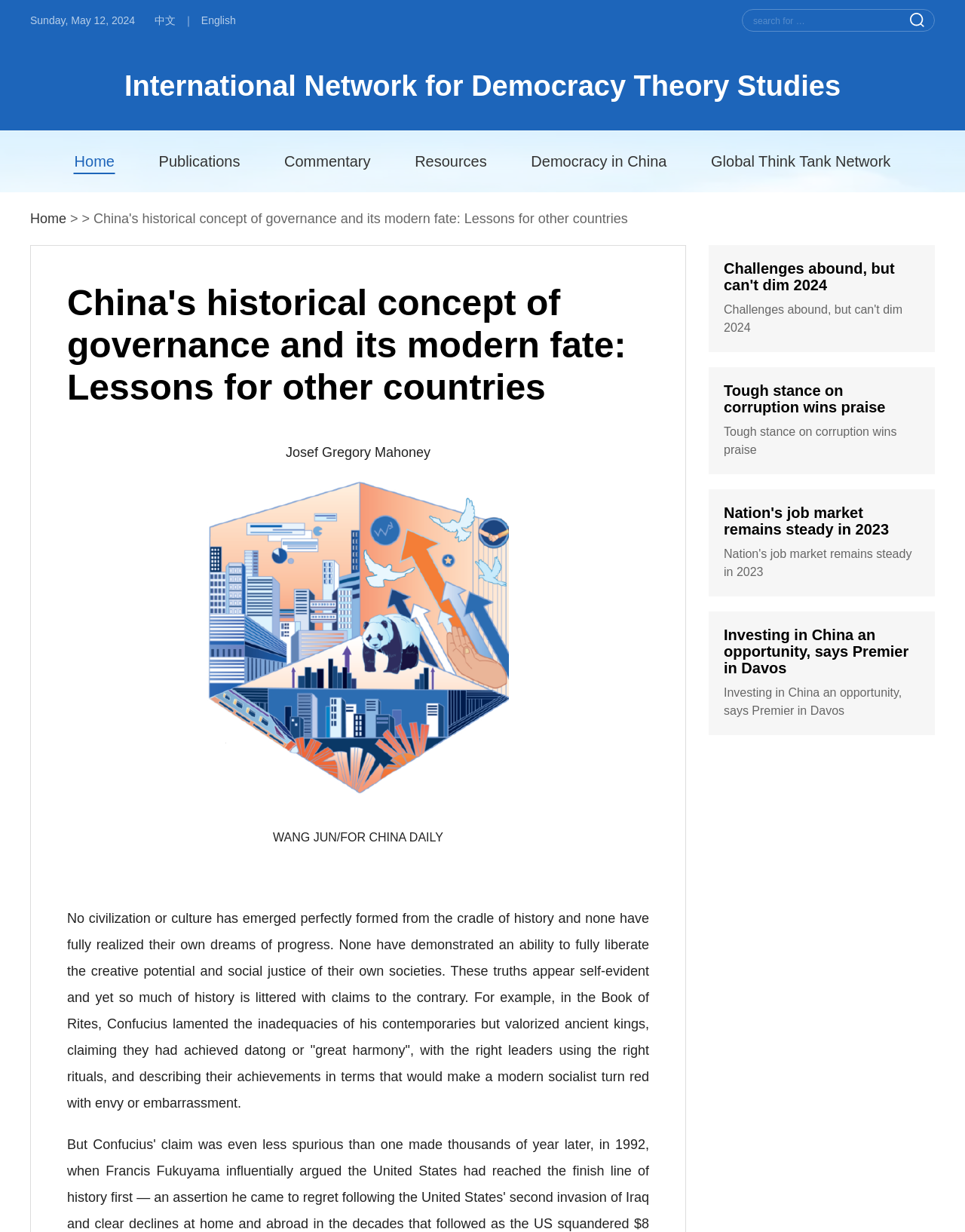Please identify the bounding box coordinates of the clickable element to fulfill the following instruction: "View the publication 'Investing in China an opportunity, says Premier in Davos'". The coordinates should be four float numbers between 0 and 1, i.e., [left, top, right, bottom].

[0.75, 0.509, 0.953, 0.584]